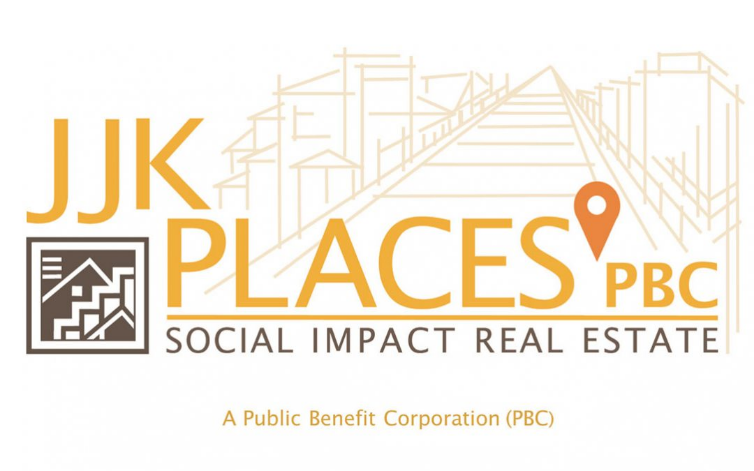Answer this question using a single word or a brief phrase:
What type of real estate does JJK Places focus on?

Social Impact Real Estate